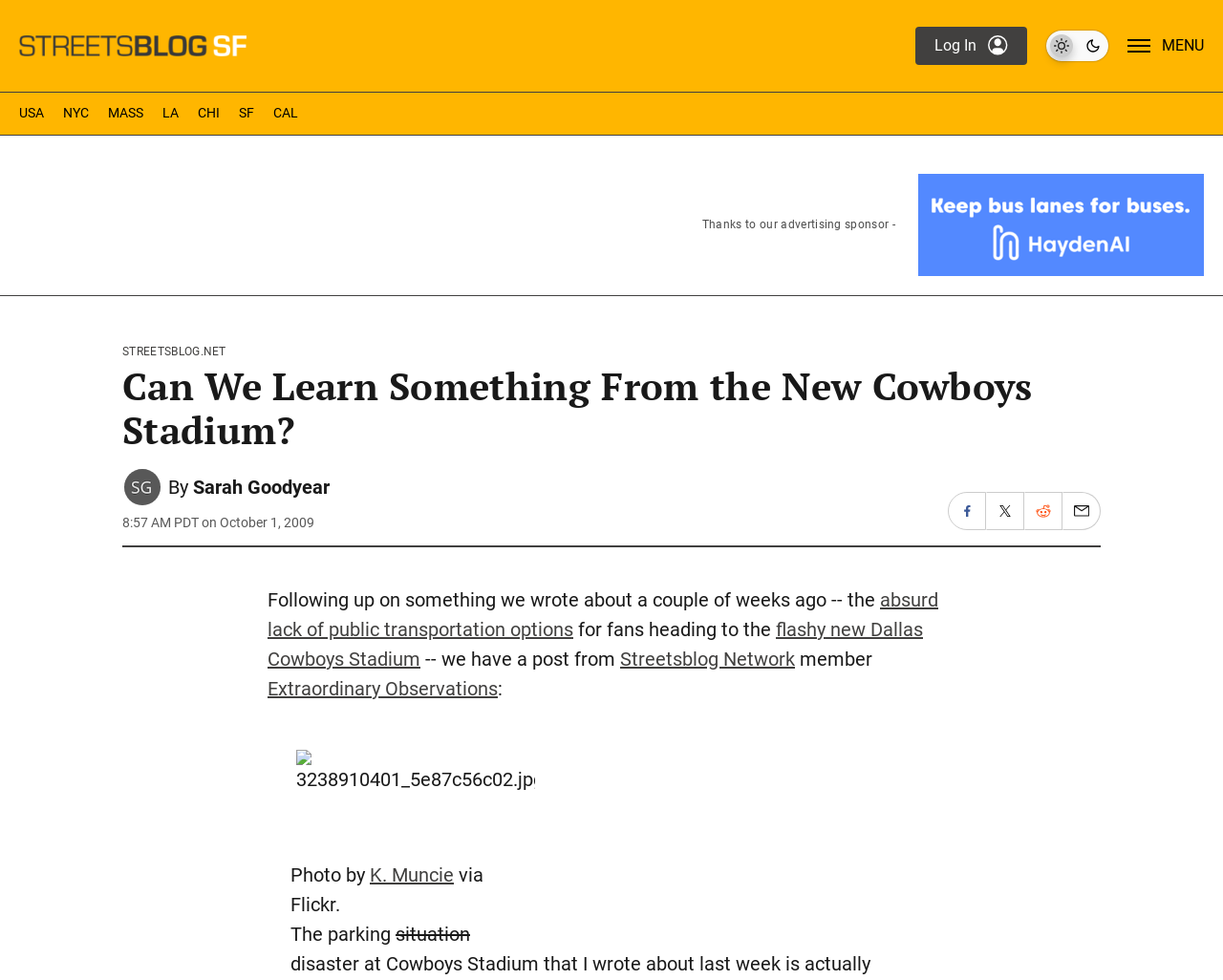Please provide the bounding box coordinates for the UI element as described: "alt="Streetsblog San Francisco home"". The coordinates must be four floats between 0 and 1, represented as [left, top, right, bottom].

[0.016, 0.008, 0.206, 0.086]